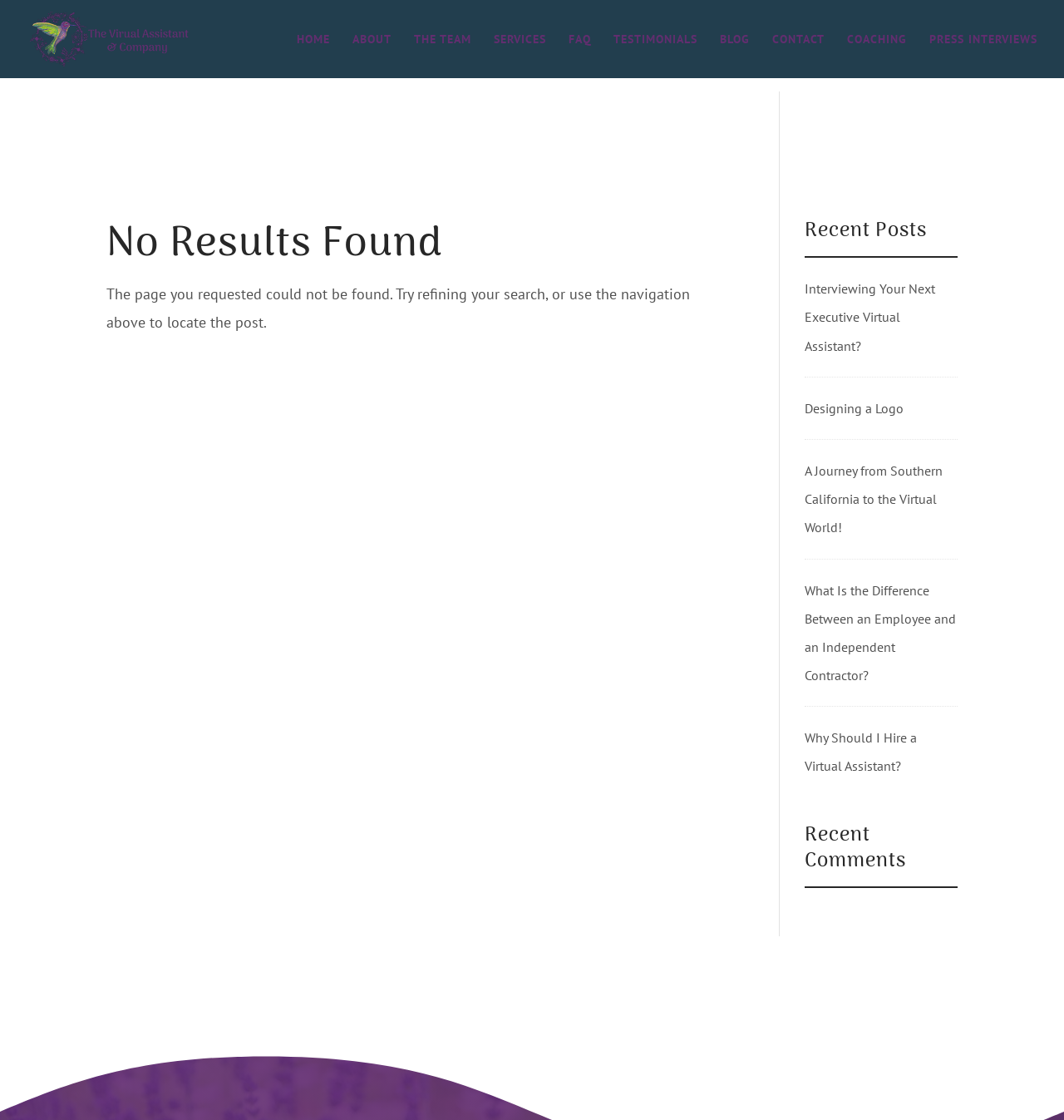Please find the bounding box coordinates of the element's region to be clicked to carry out this instruction: "Enter email in the subscription box".

None